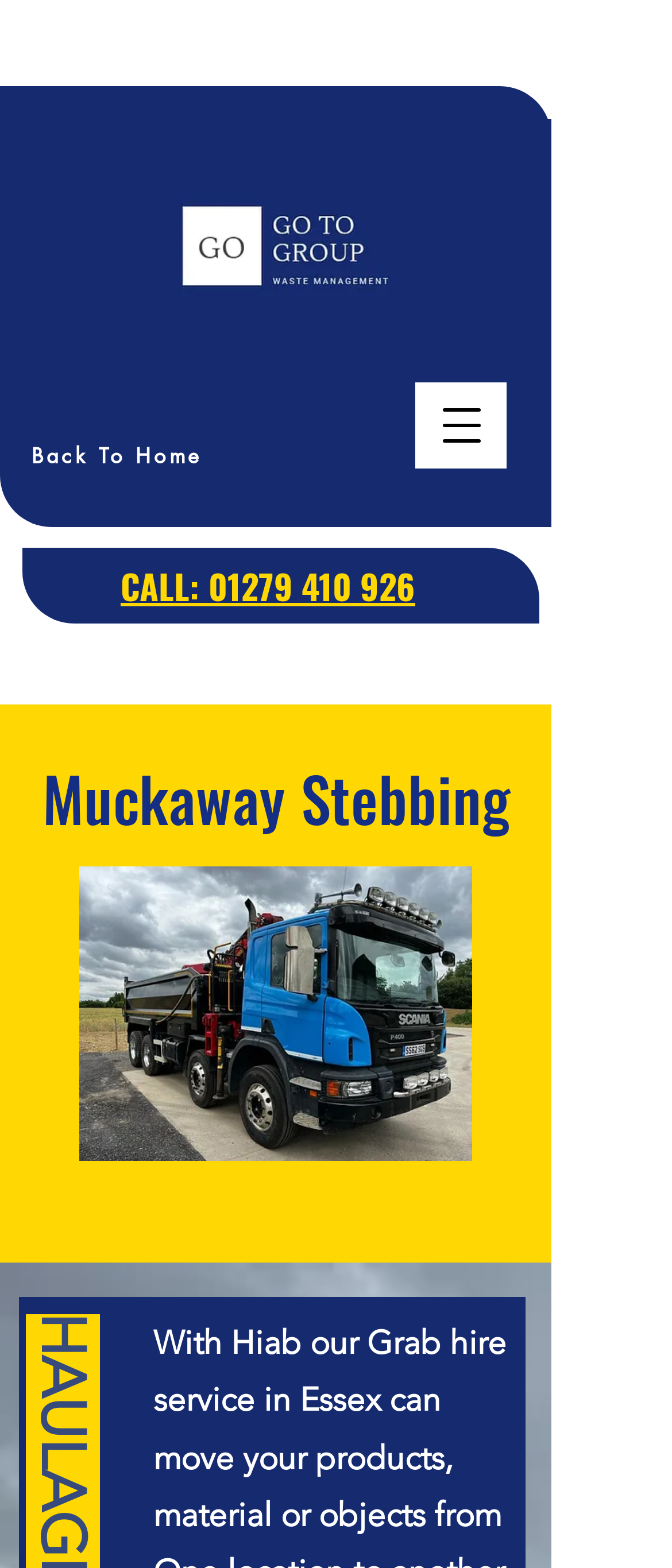Provide a single word or phrase answer to the question: 
What is the navigation menu button?

Open navigation menu